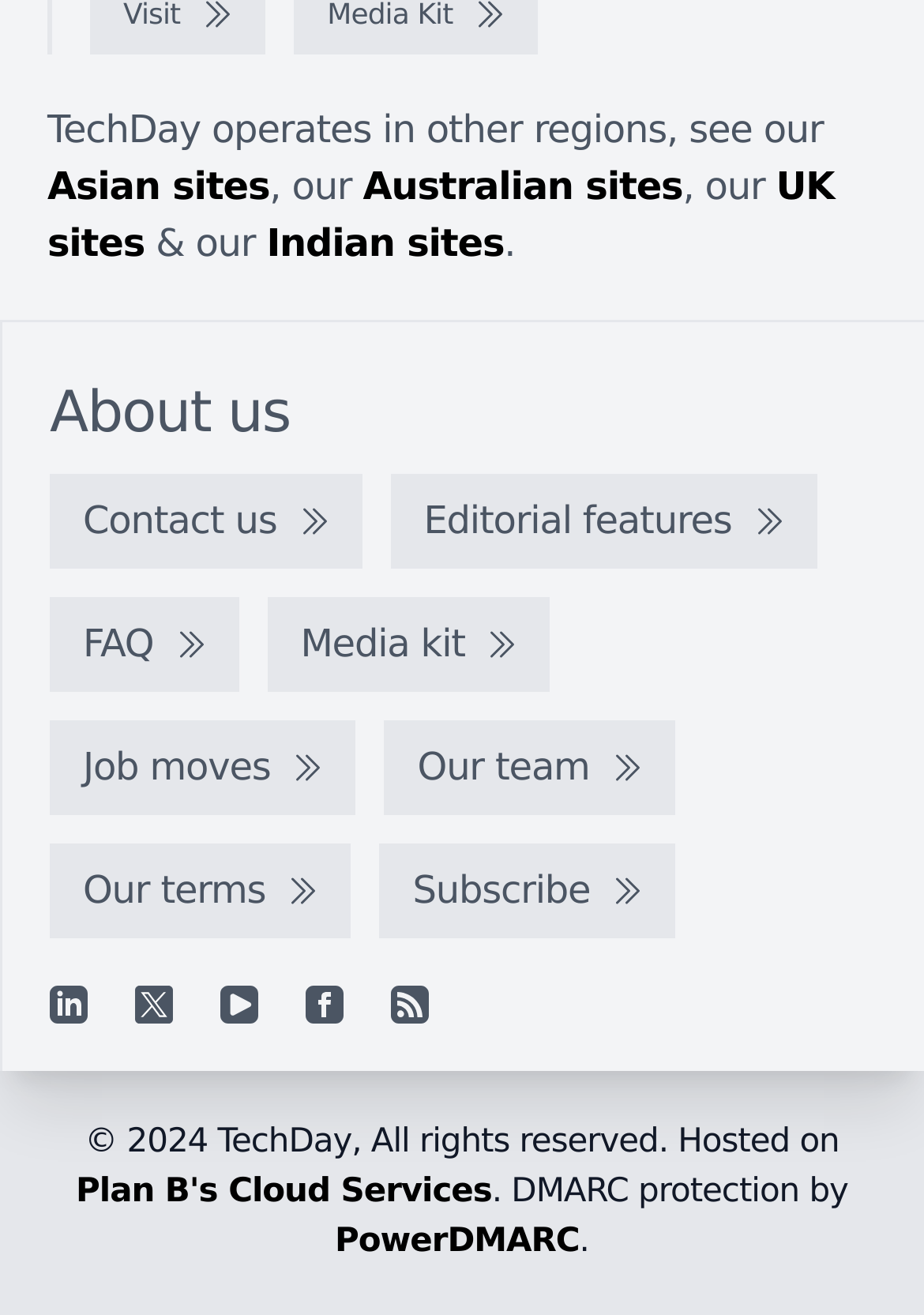Identify the bounding box coordinates for the UI element mentioned here: ".st0{stroke:#FFFFFF;stroke-miterlimit:10;} .st1{fill:#FFFFFF;}". Provide the coordinates as four float values between 0 and 1, i.e., [left, top, right, bottom].

[0.146, 0.75, 0.187, 0.779]